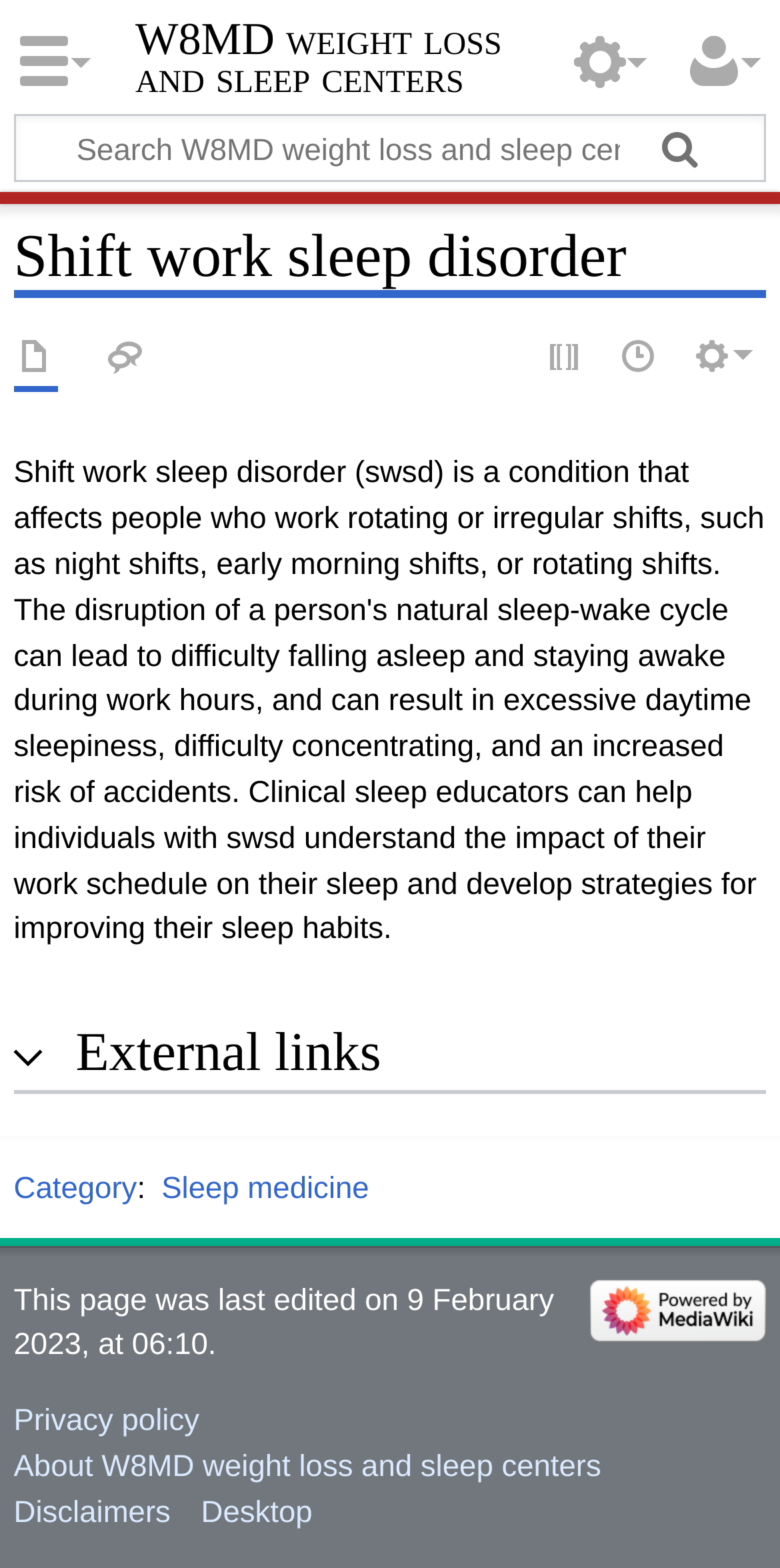Respond to the question below with a single word or phrase: What is the name of the weight loss and sleep center?

W8MD